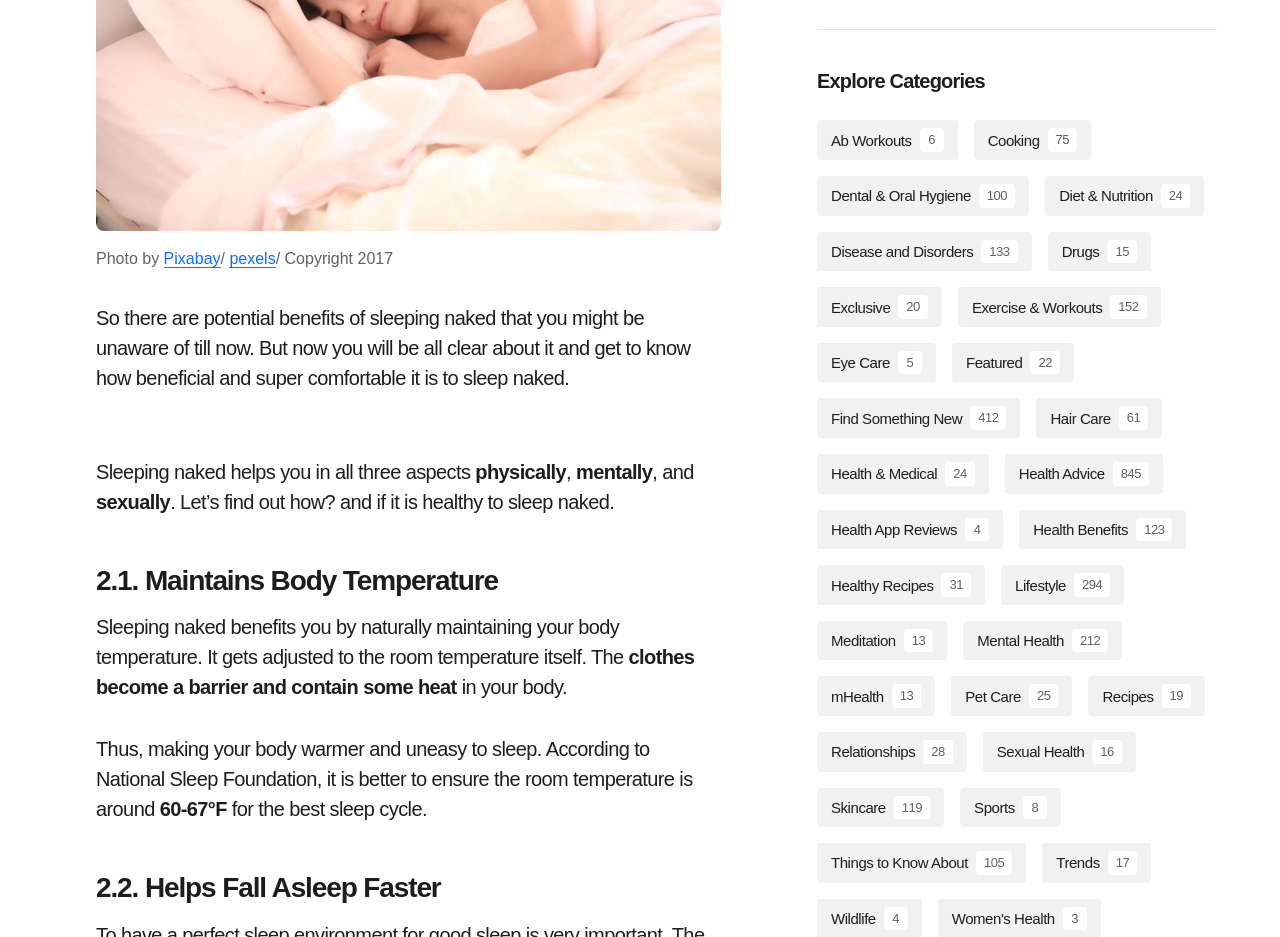Look at the image and write a detailed answer to the question: 
What are the three aspects that sleeping naked helps in?

According to the webpage, sleeping naked helps in all three aspects, which are physically, mentally, and sexually. This is mentioned in the text 'Sleeping naked helps you in all three aspects' followed by the enumeration of these aspects.